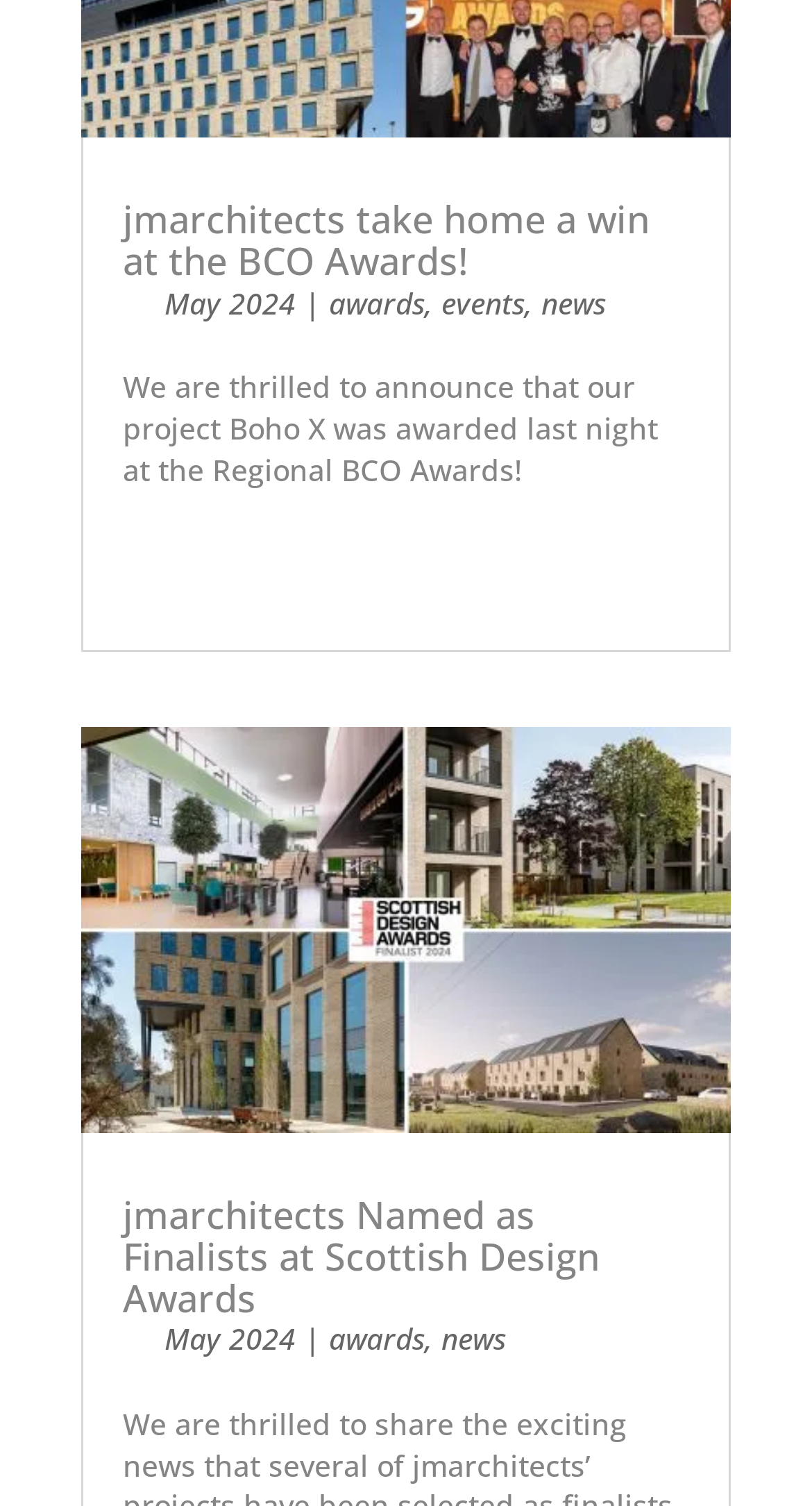Please give a one-word or short phrase response to the following question: 
How many news articles are on this page?

2